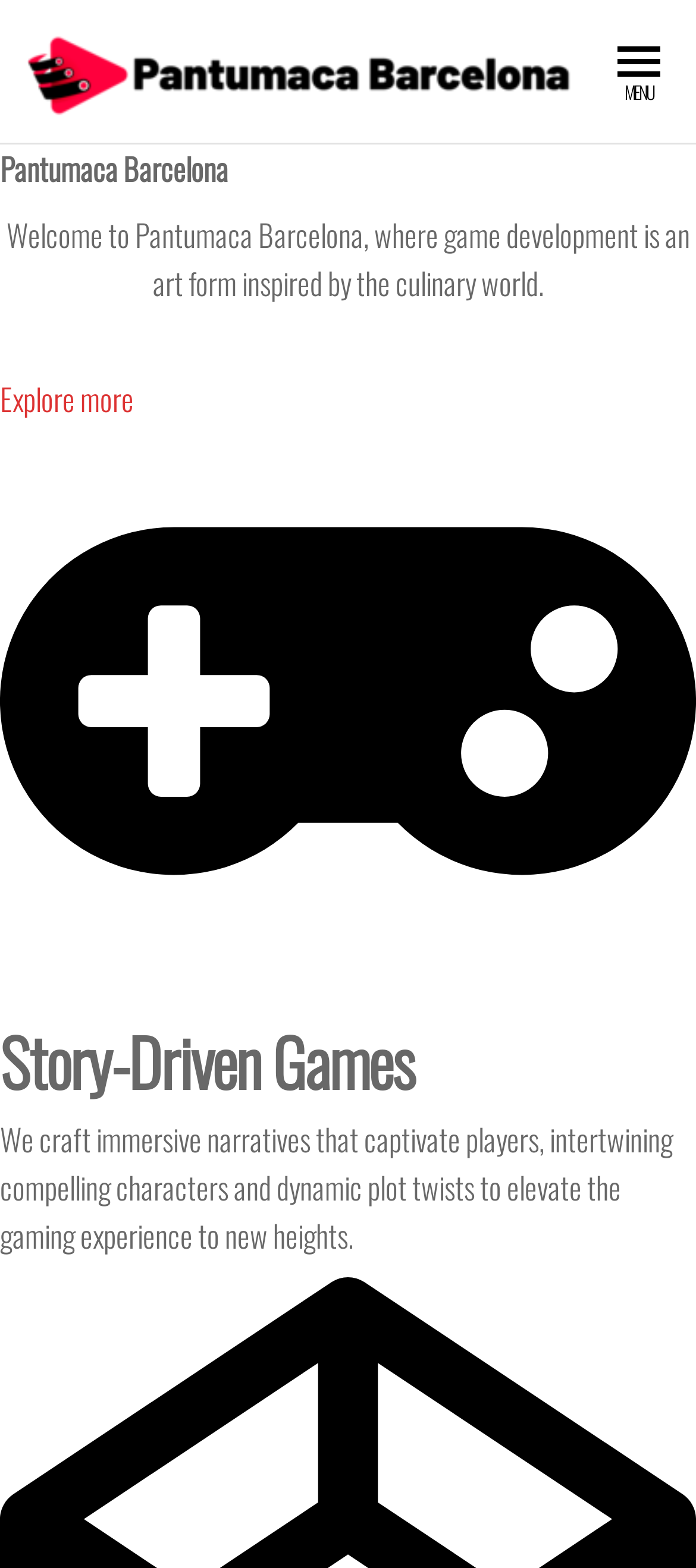What is the name of the company?
Look at the image and answer the question with a single word or phrase.

Pantumaca Barcelona